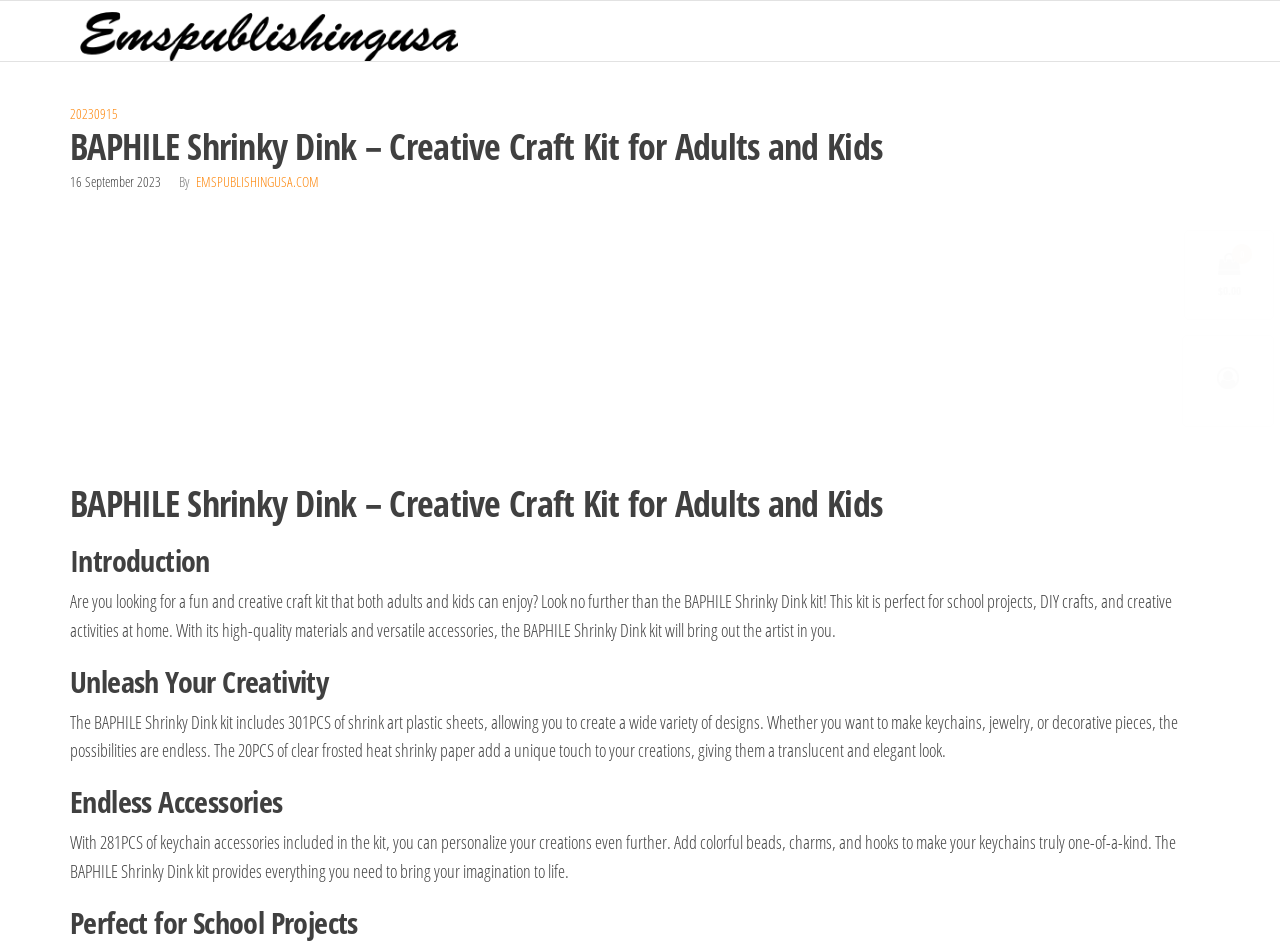Describe every aspect of the webpage comprehensively.

The webpage is about the BAPHILE Shrinky Dink kit, a creative craft kit suitable for both adults and kids. At the top left corner, there is a link to "emspublishingusa" accompanied by an image with the same name. Next to it, a static text "Welcome to our Hat Store!" is displayed.

Below the image and link, a heading "BAPHILE Shrinky Dink – Creative Craft Kit for Adults and Kids" is prominently displayed, followed by the date "16 September 2023" and the author "EMSPUBLISHINGUSA.COM". 

The main content of the webpage is divided into sections, each with a heading. The first section, "Introduction", describes the BAPHILE Shrinky Dink kit as a fun and creative craft kit perfect for school projects, DIY crafts, and creative activities at home. 

The next section, "Unleash Your Creativity", explains that the kit includes 301PCS of shrink art plastic sheets, allowing users to create a wide variety of designs. The section also mentions the 20PCS of clear frosted heat shrinky paper, which adds a unique touch to the creations.

The "Endless Accessories" section highlights the 281PCS of keychain accessories included in the kit, which can be used to personalize creations further. The final section, "Perfect for School Projects", emphasizes the kit's suitability for school projects.

At the bottom right corner, there are two links: one with a shopping cart icon and a price of $0.00, and another with a heart icon.